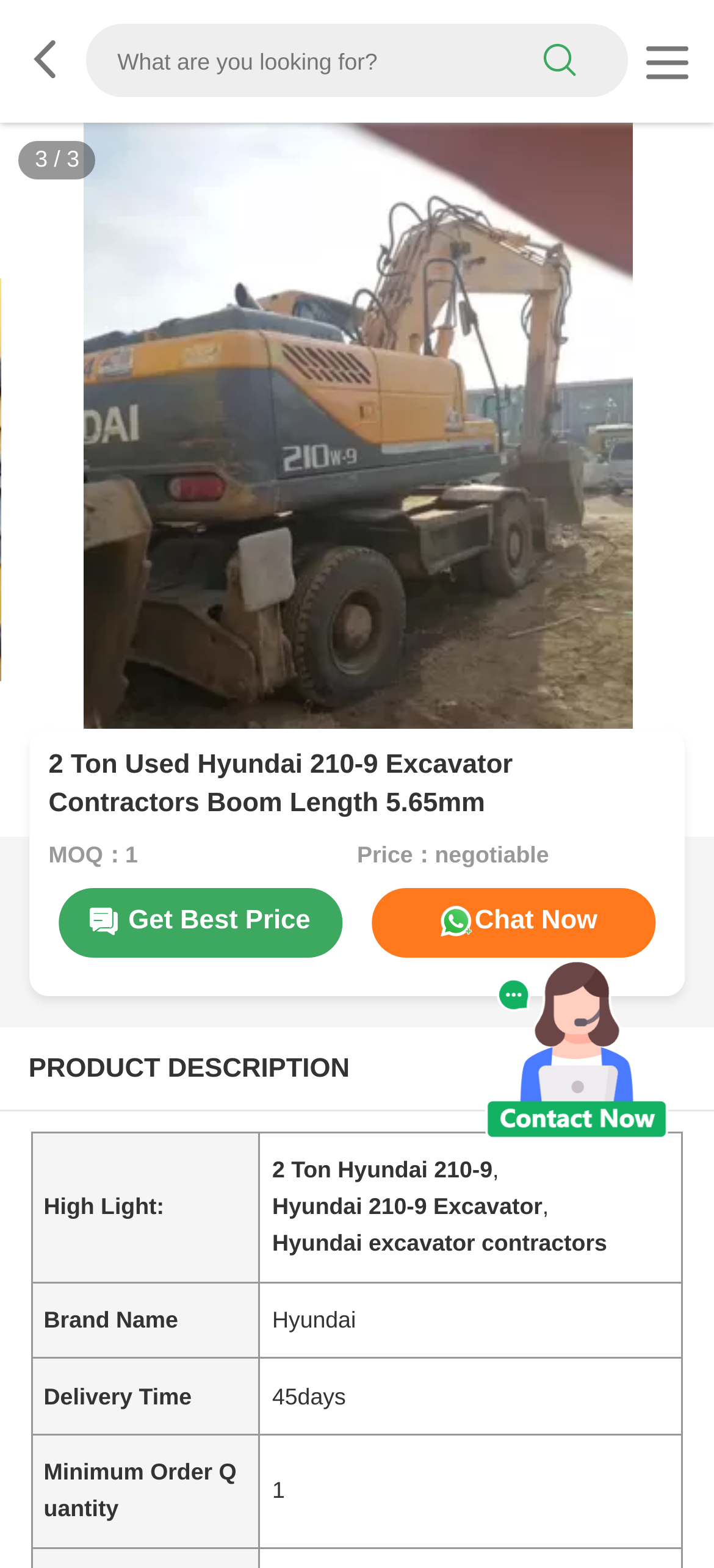What is the boom length of the excavator?
Please provide a comprehensive answer based on the details in the screenshot.

I found the boom length by looking at the heading element that says '2 Ton Used Hyundai 210-9 Excavator Contractors Boom Length 5.65mm'.